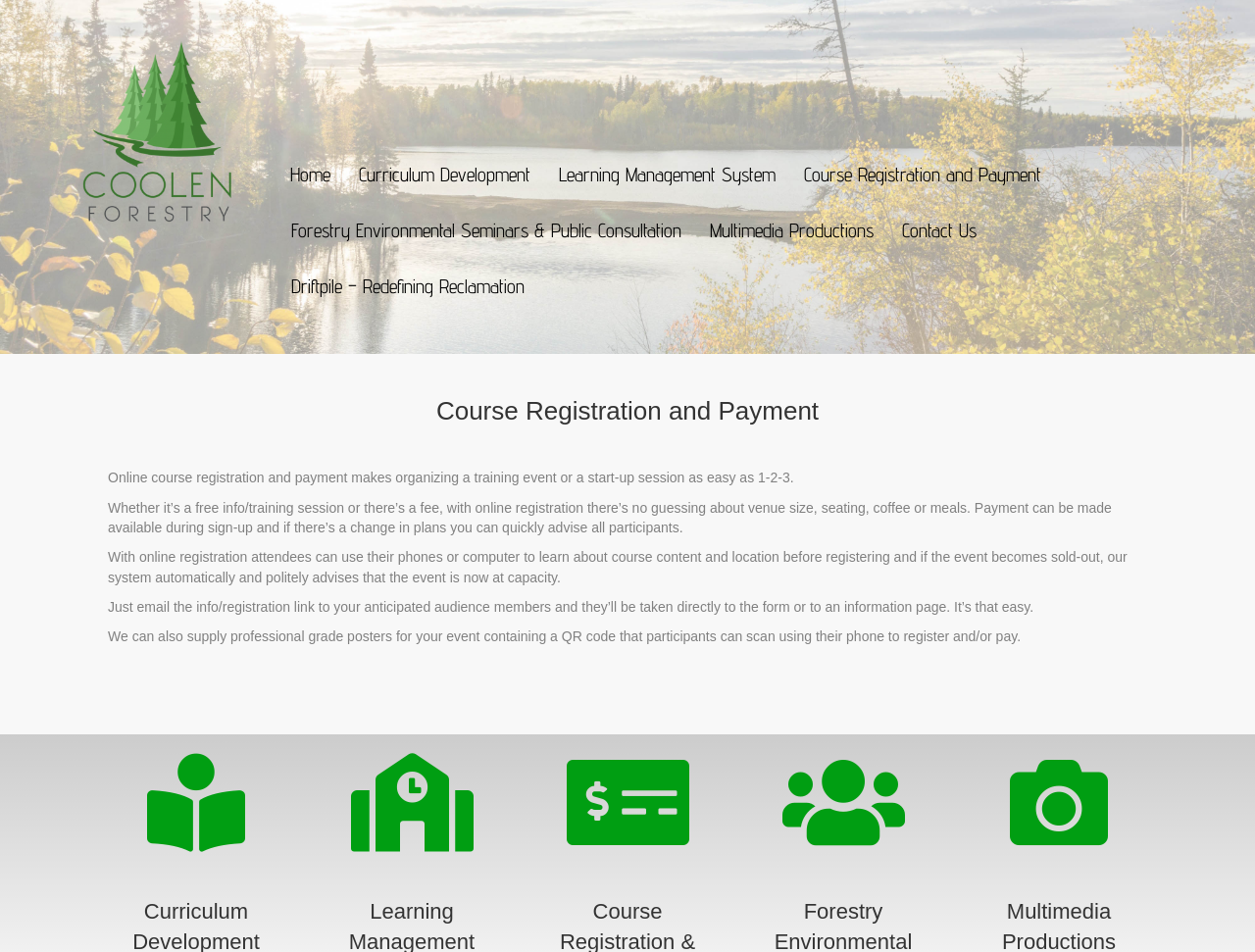Please give the bounding box coordinates of the area that should be clicked to fulfill the following instruction: "Click the Coolen logo". The coordinates should be in the format of four float numbers from 0 to 1, i.e., [left, top, right, bottom].

[0.062, 0.041, 0.189, 0.238]